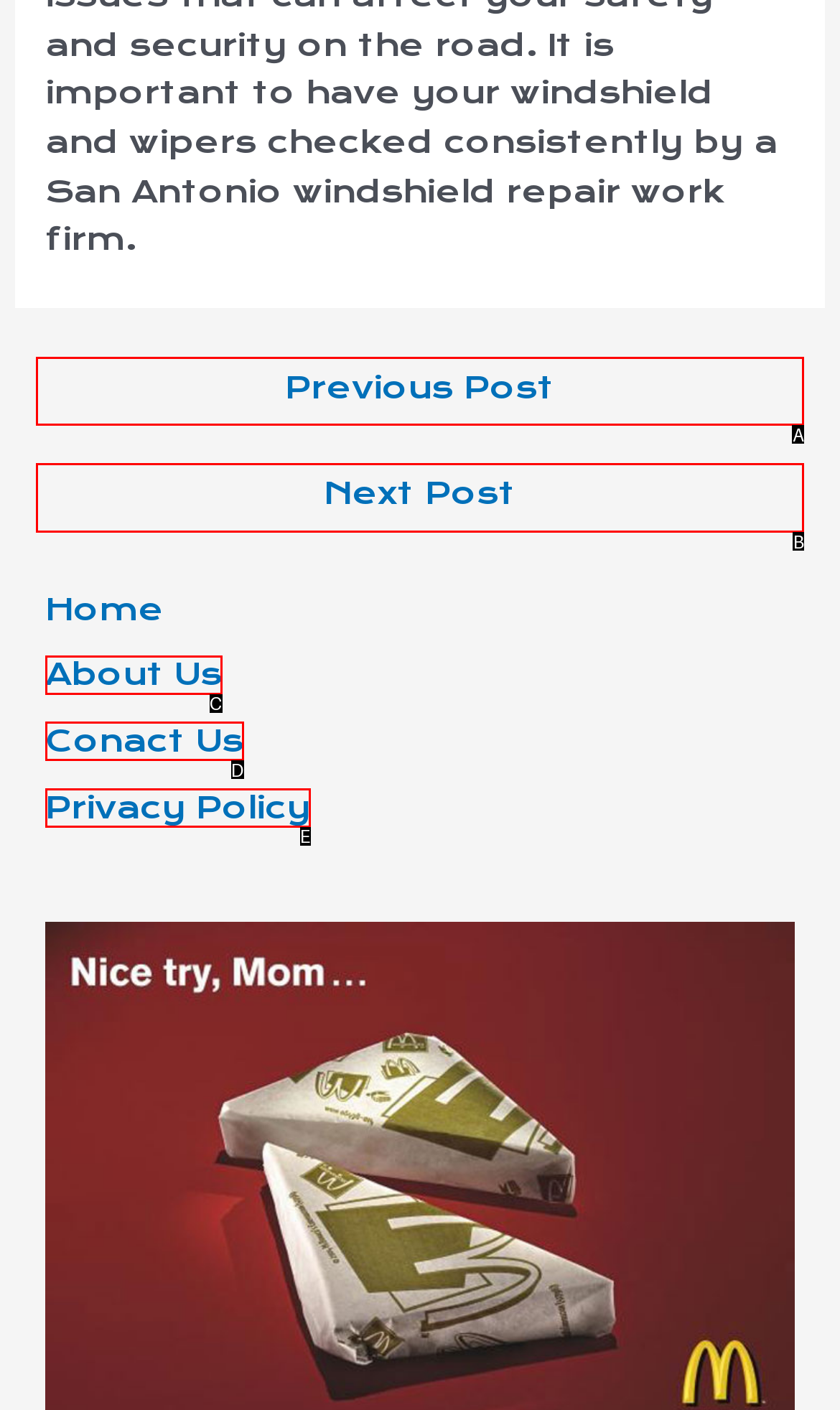Match the HTML element to the description: Privacy Policy. Answer with the letter of the correct option from the provided choices.

E